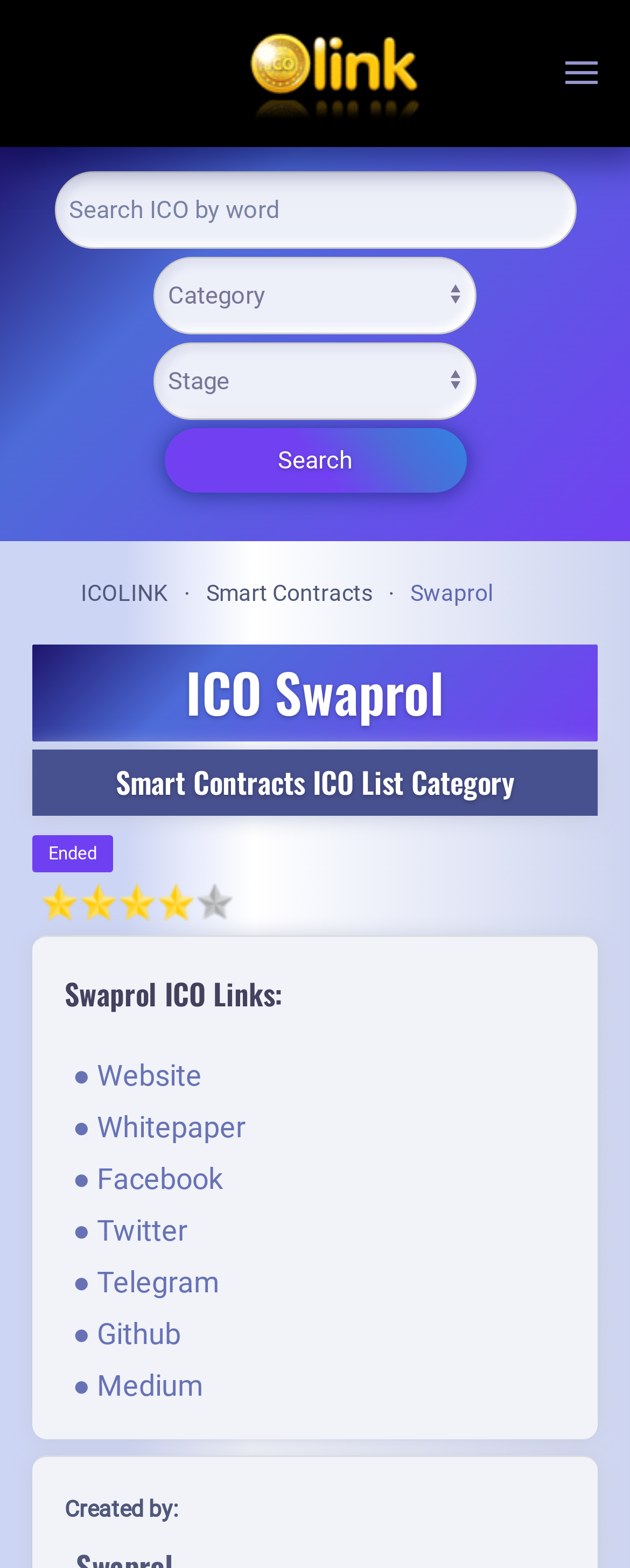Using the element description provided, determine the bounding box coordinates in the format (top-left x, top-left y, bottom-right x, bottom-right y). Ensure that all values are floating point numbers between 0 and 1. Element description: Blog

None